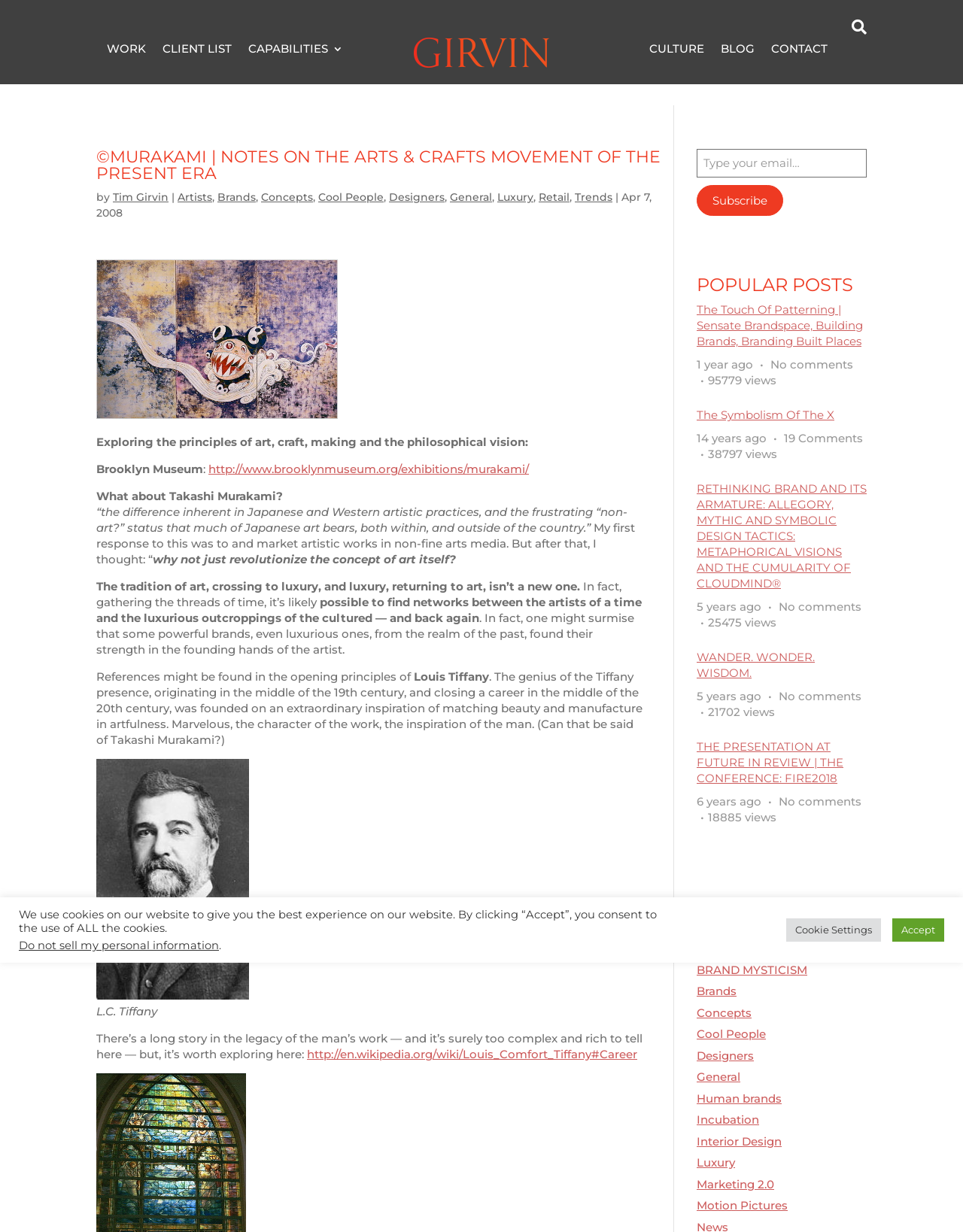Answer the following query with a single word or phrase:
What is the name of the artist mentioned in the article?

Takashi Murakami